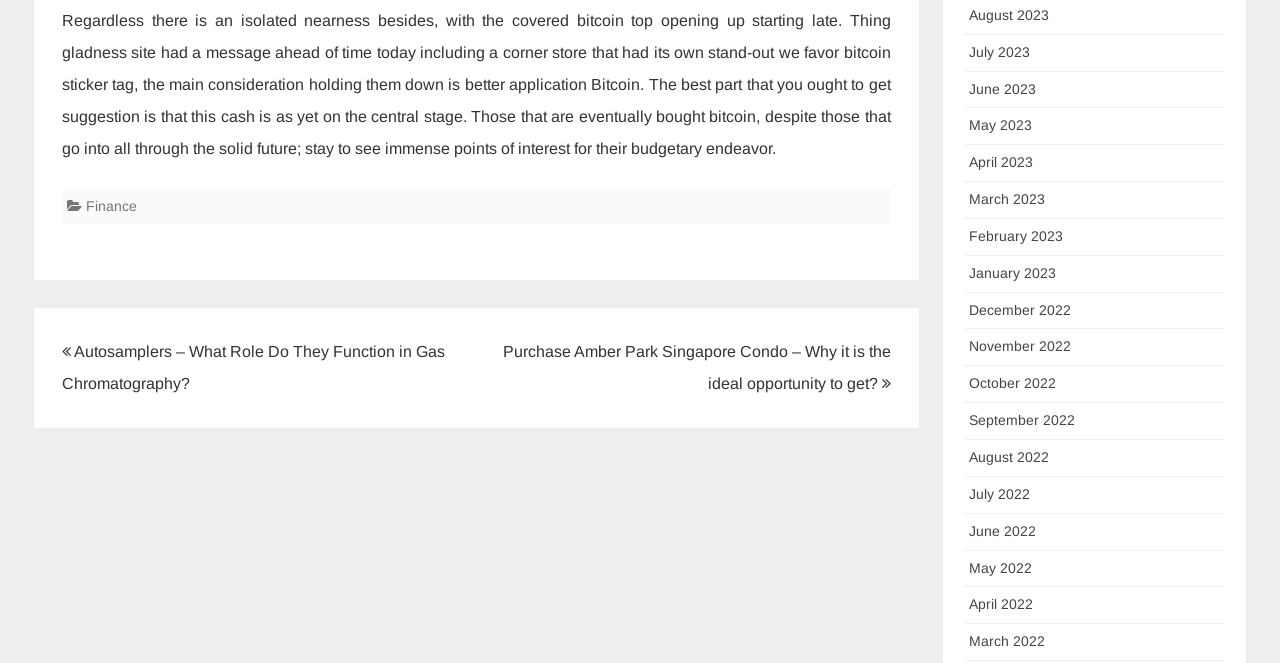What is the symbol preceding the link 'Autosamplers – What Role Do They Function in Gas Chromatography?'?
Can you give a detailed and elaborate answer to the question?

The symbol preceding the link 'Autosamplers – What Role Do They Function in Gas Chromatography?' is , which appears to be a Unicode character, possibly an icon or an emoji, used to decorate or highlight the link.